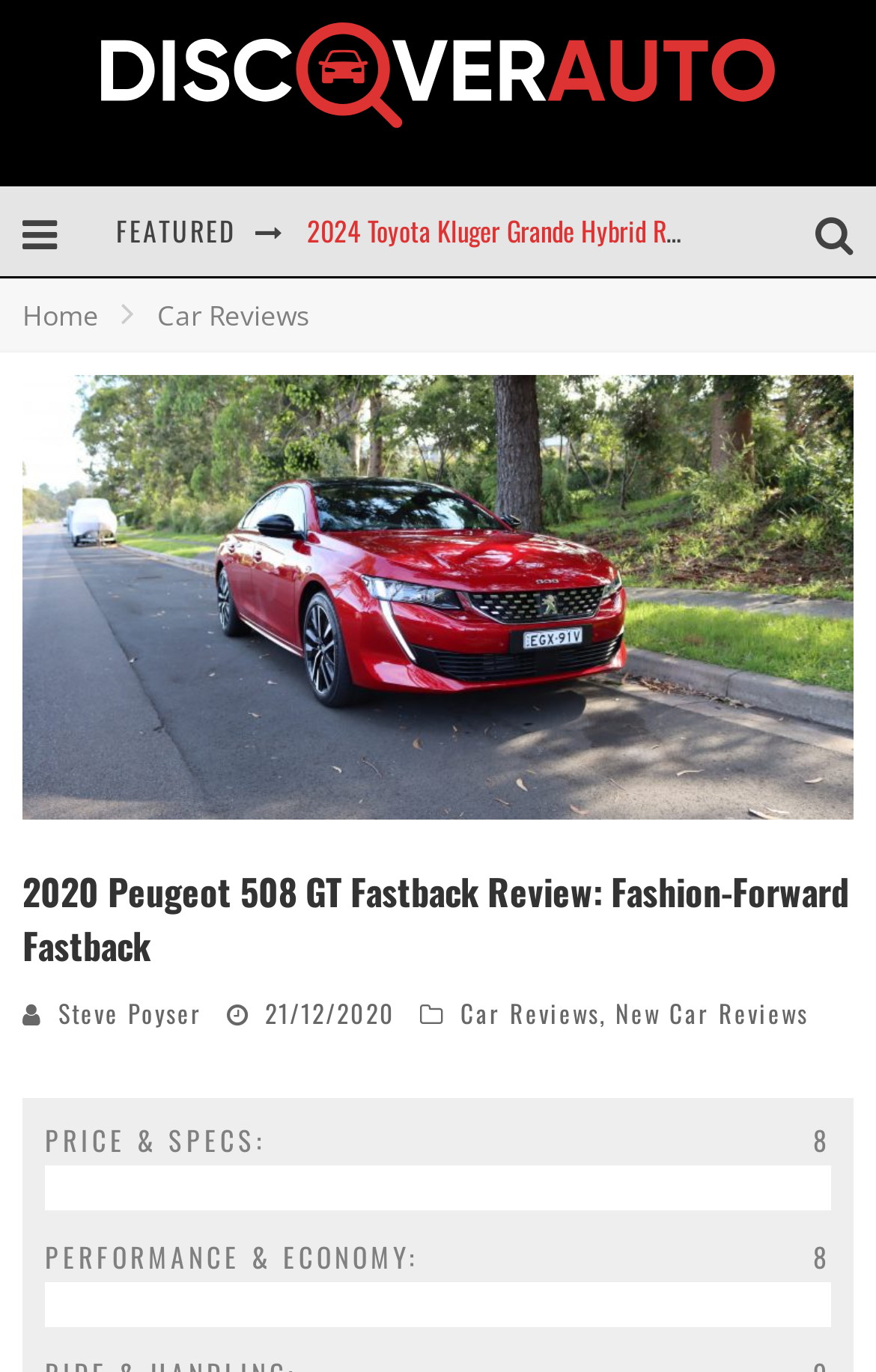Please identify the bounding box coordinates of the element I should click to complete this instruction: 'Check the author of the review'. The coordinates should be given as four float numbers between 0 and 1, like this: [left, top, right, bottom].

[0.067, 0.724, 0.231, 0.751]